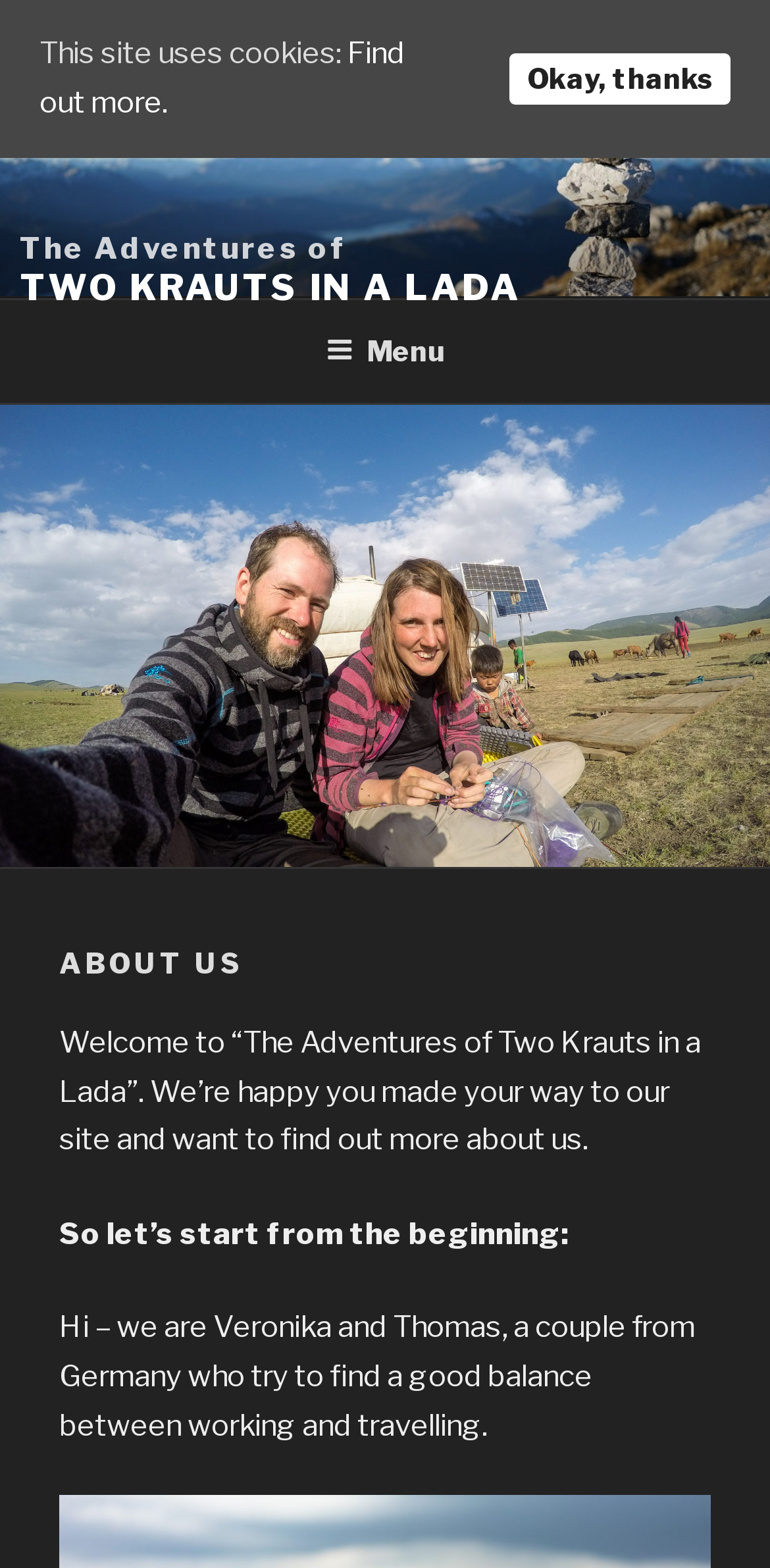Give the bounding box coordinates for the element described as: "Exceptionless".

None